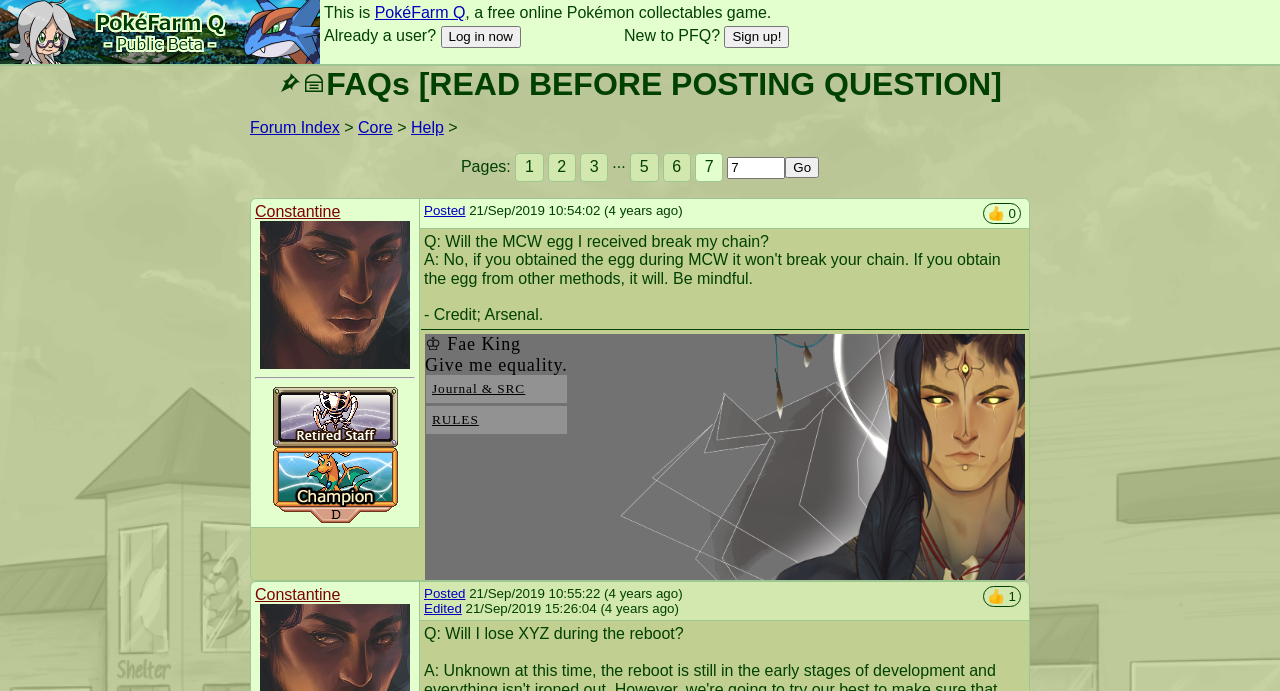Answer succinctly with a single word or phrase:
What is the date of the last post?

21/Sep/2019 15:26:04